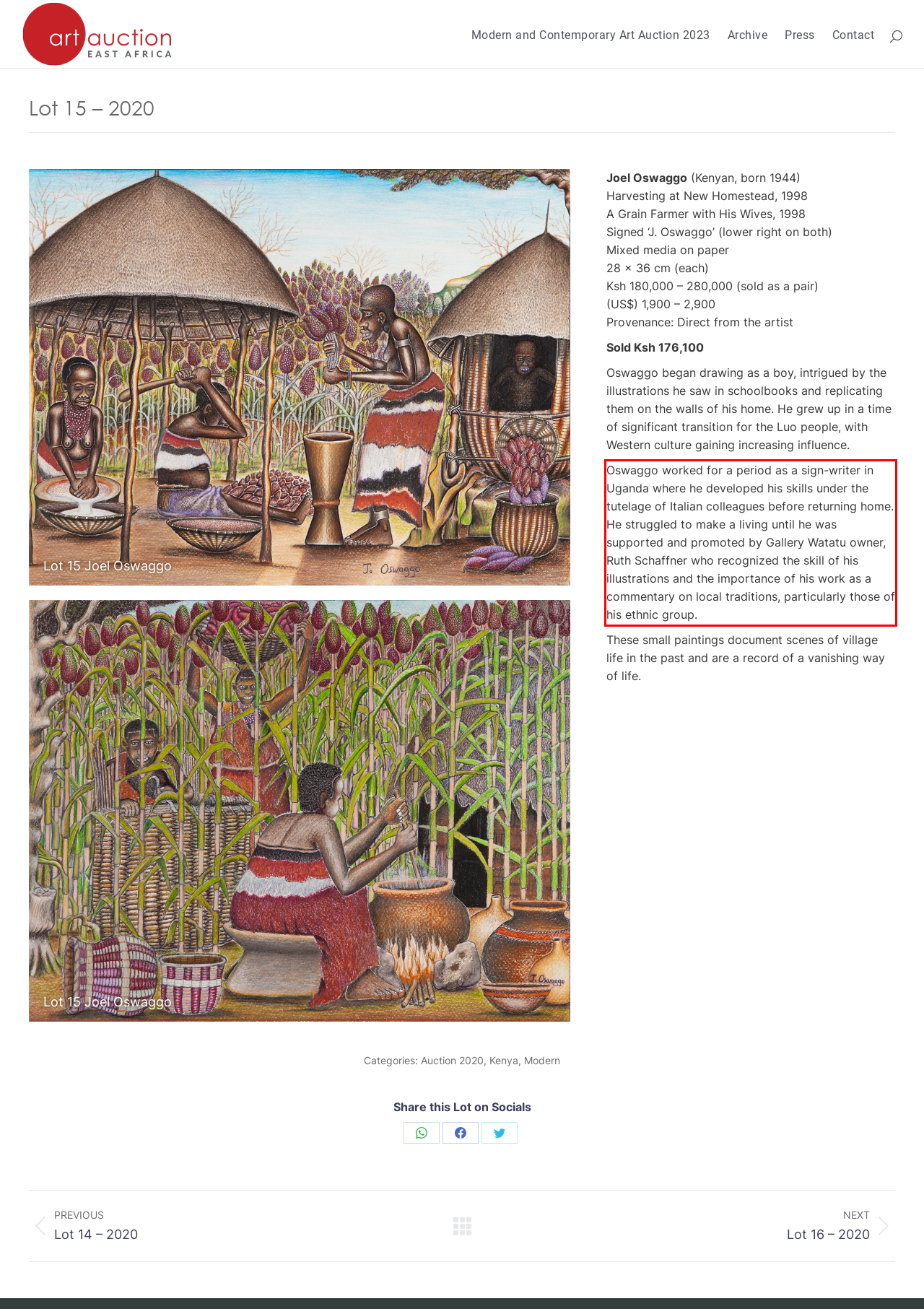Identify the text inside the red bounding box on the provided webpage screenshot by performing OCR.

Oswaggo worked for a period as a sign-writer in Uganda where he developed his skills under the tutelage of Italian colleagues before returning home. He struggled to make a living until he was supported and promoted by Gallery Watatu owner, Ruth Schaffner who recognized the skill of his illustrations and the importance of his work as a commentary on local traditions, particularly those of his ethnic group.